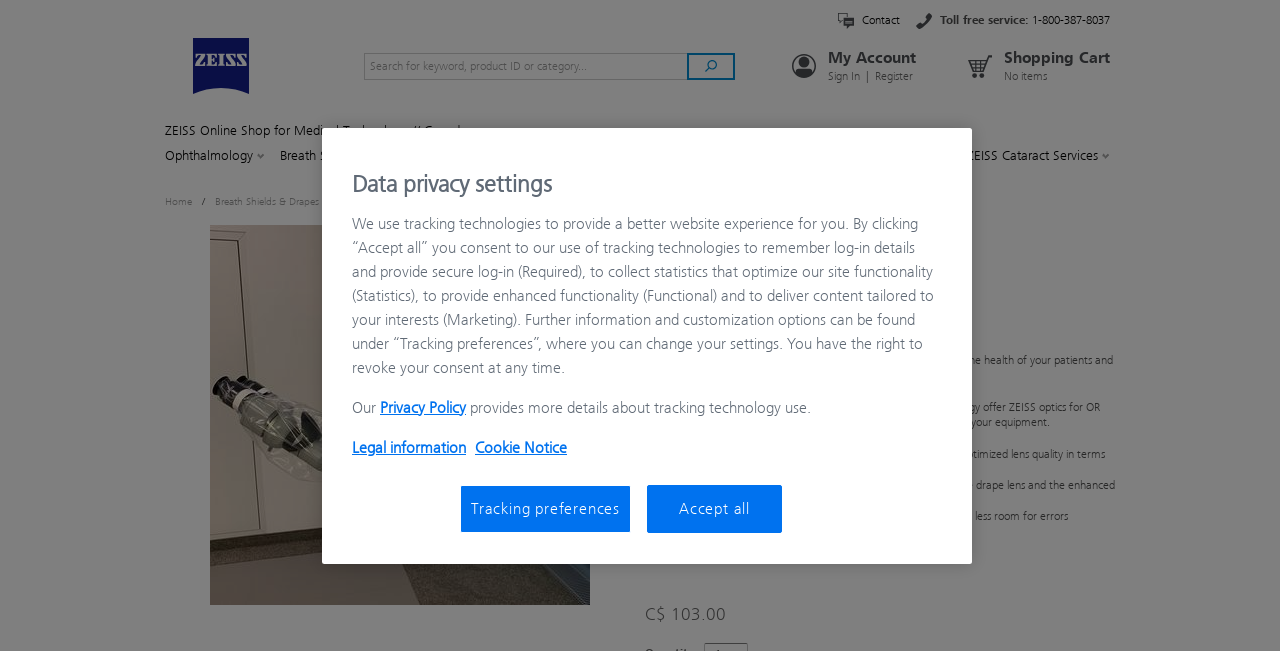Please specify the bounding box coordinates of the clickable region to carry out the following instruction: "Search for keyword, product ID or category...". The coordinates should be four float numbers between 0 and 1, in the format [left, top, right, bottom].

[0.284, 0.081, 0.538, 0.122]